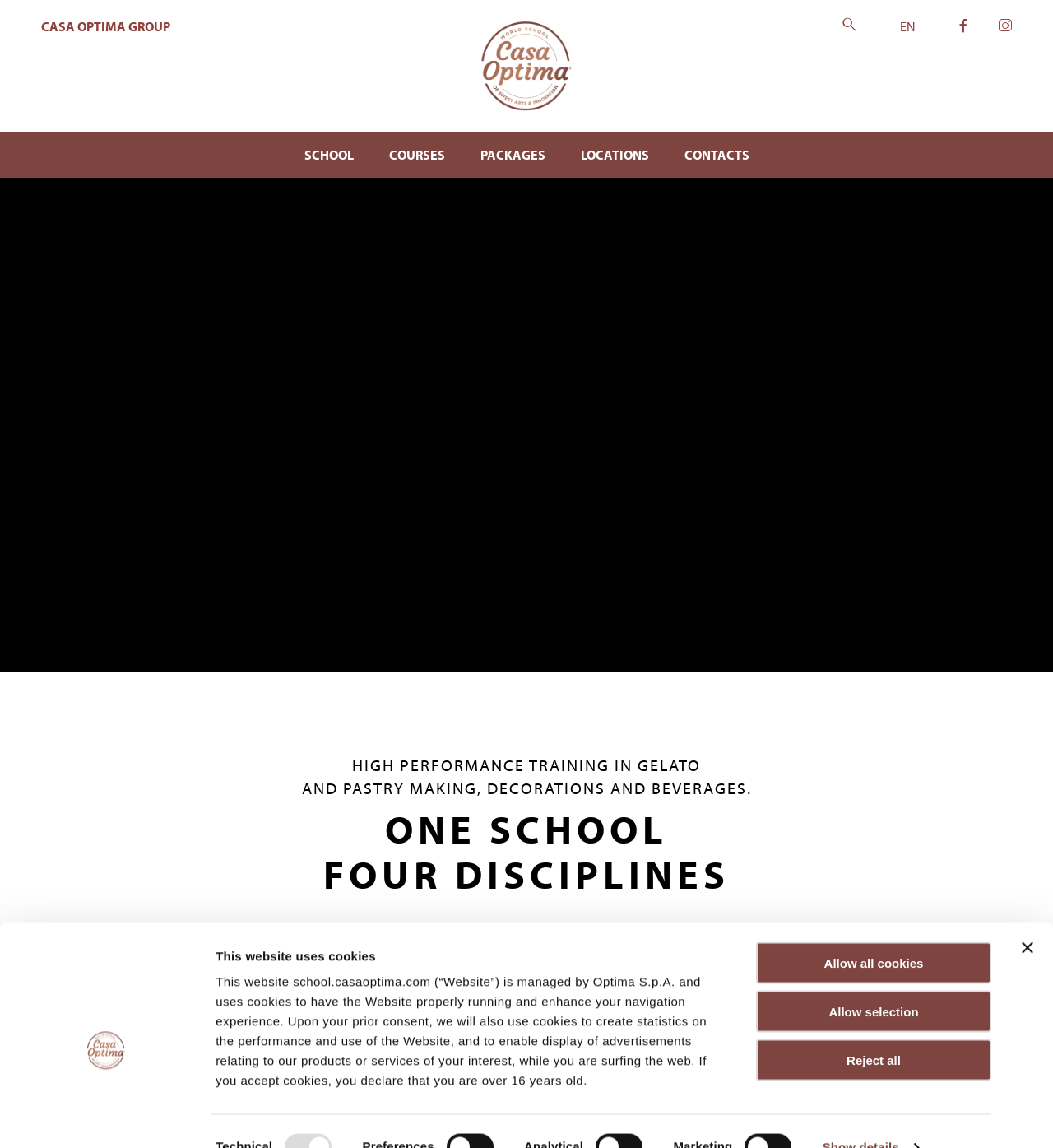What is the purpose of the school according to the webpage?
Could you answer the question in a detailed manner, providing as much information as possible?

I found the answer by reading the text that describes the school's philosophy and purpose, which mentions that it offers courses for professionals in the field of sweet arts and innovation.